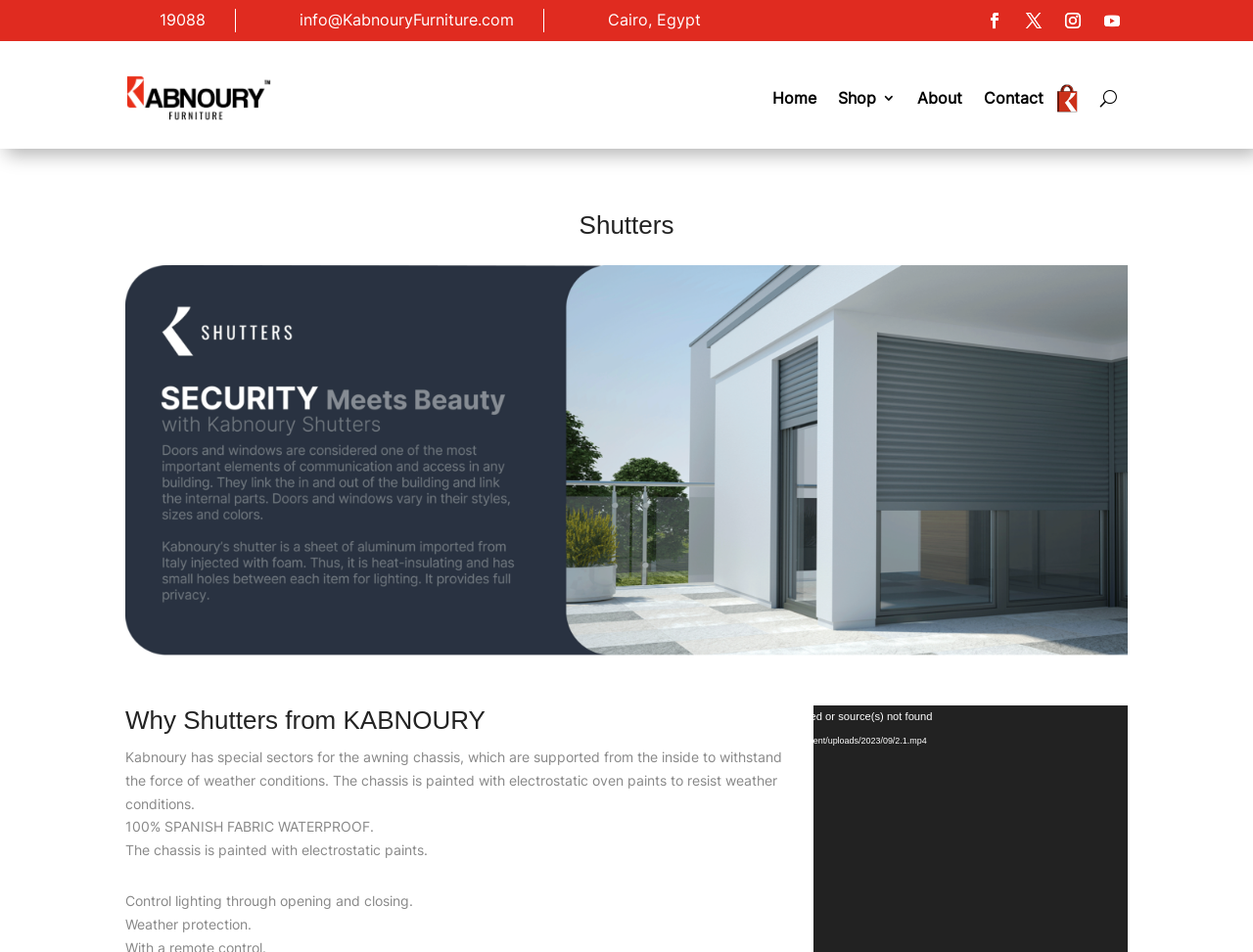Please identify the bounding box coordinates of the element that needs to be clicked to execute the following command: "Click the video player link". Provide the bounding box using four float numbers between 0 and 1, formatted as [left, top, right, bottom].

[0.501, 0.766, 0.876, 0.791]